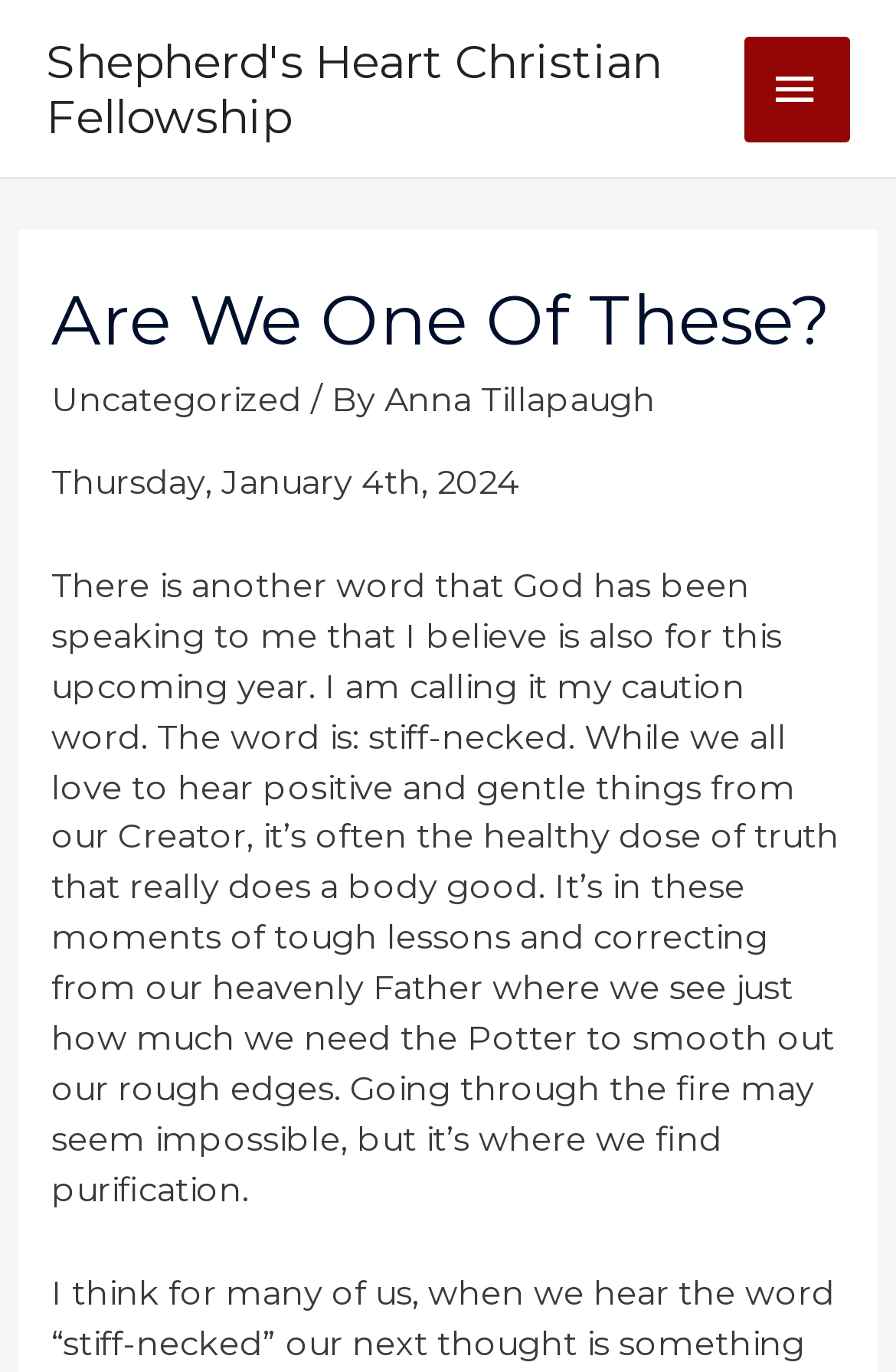Use a single word or phrase to respond to the question:
What is the word that God has been speaking to the author?

stiff-necked